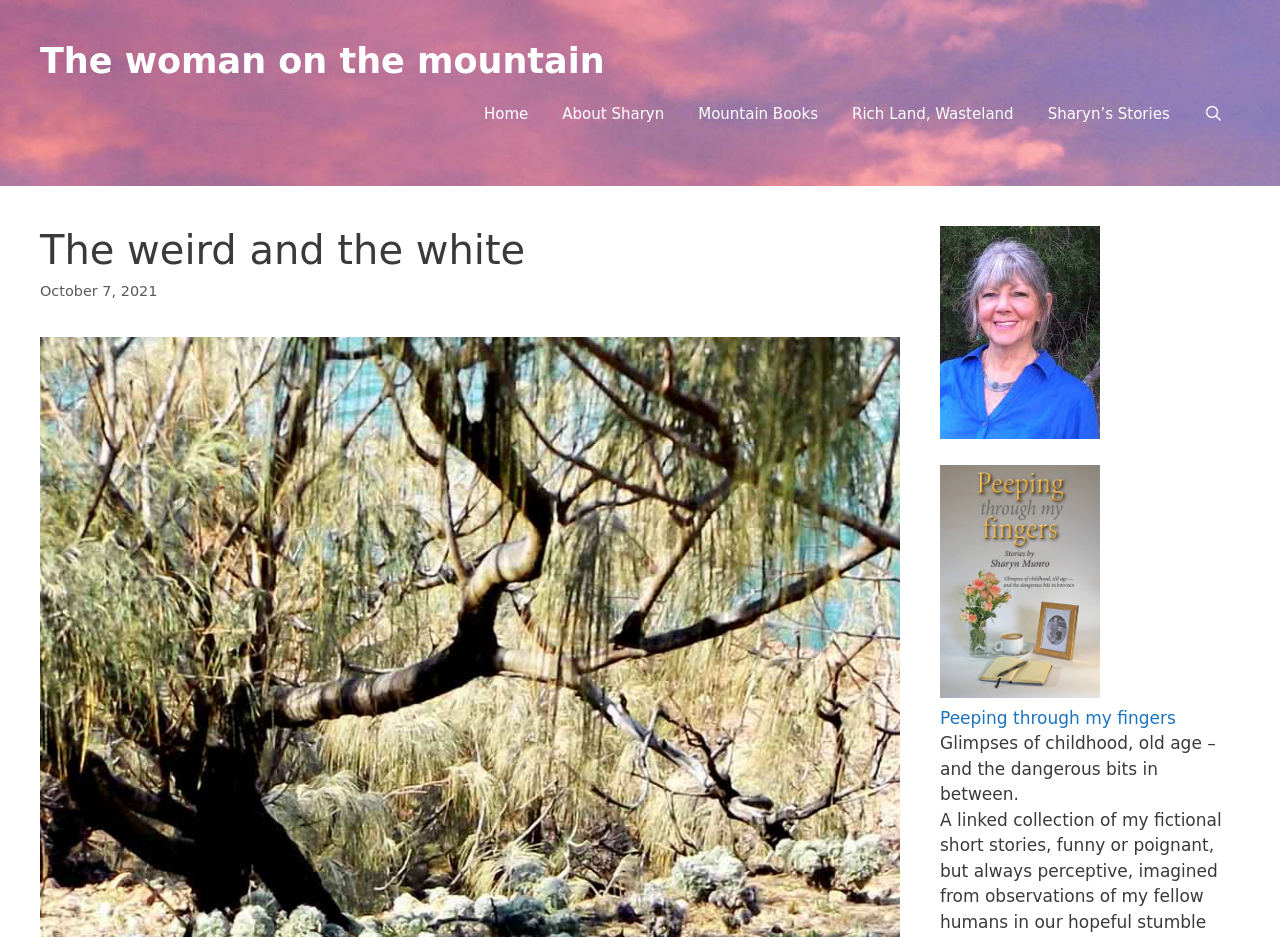Provide a brief response using a word or short phrase to this question:
What is the topic of the article?

Childhood and old age